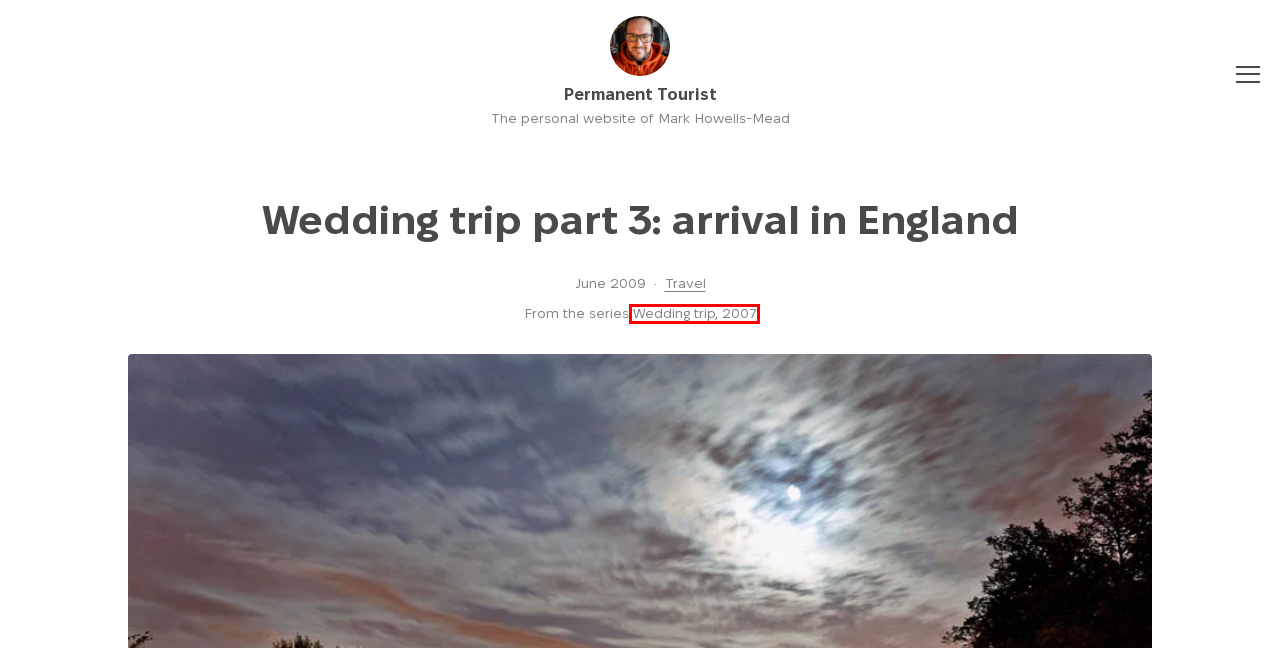You are presented with a screenshot of a webpage containing a red bounding box around an element. Determine which webpage description best describes the new webpage after clicking on the highlighted element. Here are the candidates:
A. Blog posts about king's college at Permanent Tourist
B. Blog posts about Wedding trip, 2007 at Permanent Tourist
C. Blog posts about dartford at Permanent Tourist
D. Say Hello GmbH - WordPress und Webpps
E. Blog posts about Travel and tourism at Permanent Tourist
F. Blog posts about kent at Permanent Tourist
G. Permanent Tourist
H. Blog posts about 2007 at Permanent Tourist

B